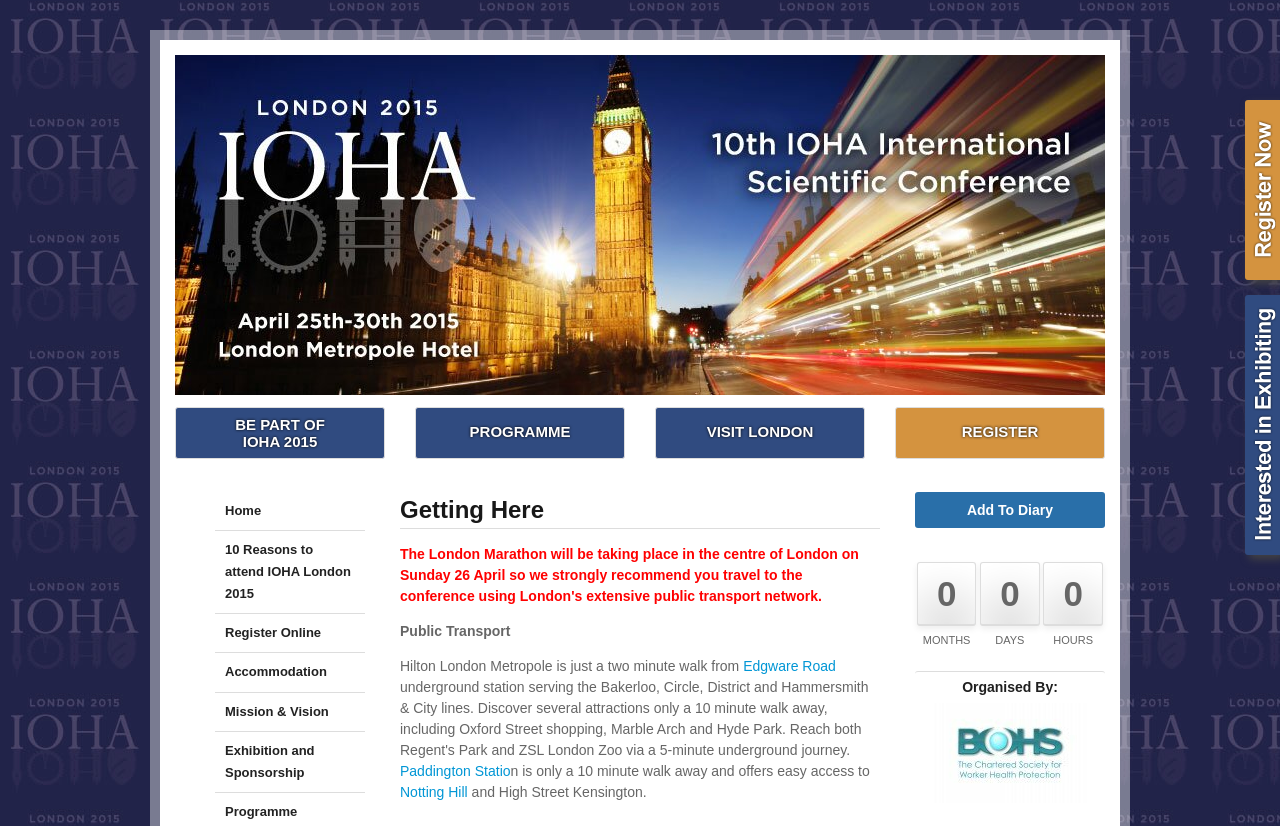Find the bounding box coordinates of the clickable element required to execute the following instruction: "View more information on BOHS". Provide the coordinates as four float numbers between 0 and 1, i.e., [left, top, right, bottom].

[0.715, 0.851, 0.863, 0.972]